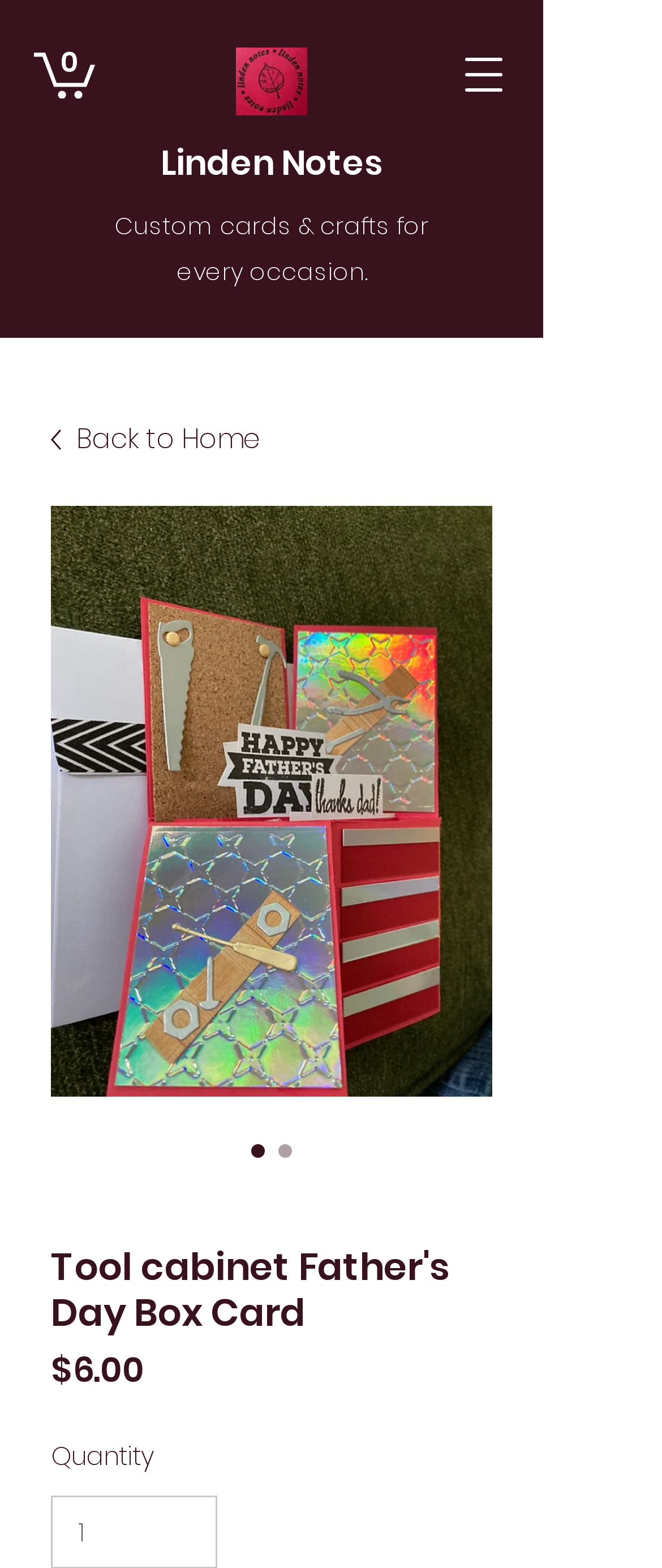Determine the bounding box for the described HTML element: "0". Ensure the coordinates are four float numbers between 0 and 1 in the format [left, top, right, bottom].

[0.051, 0.03, 0.144, 0.063]